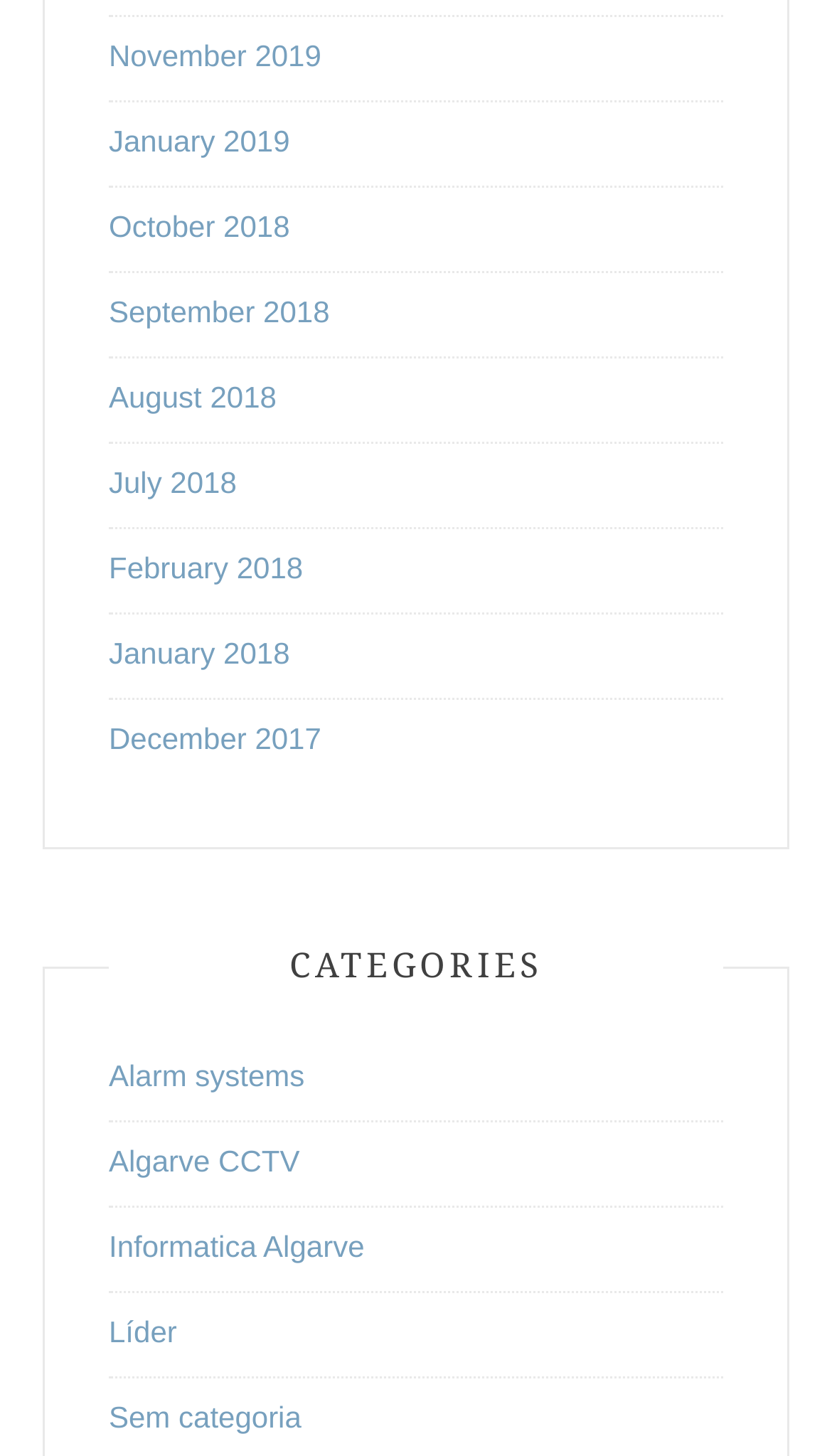Provide the bounding box coordinates of the HTML element described by the text: "August 2018". The coordinates should be in the format [left, top, right, bottom] with values between 0 and 1.

[0.131, 0.261, 0.332, 0.284]